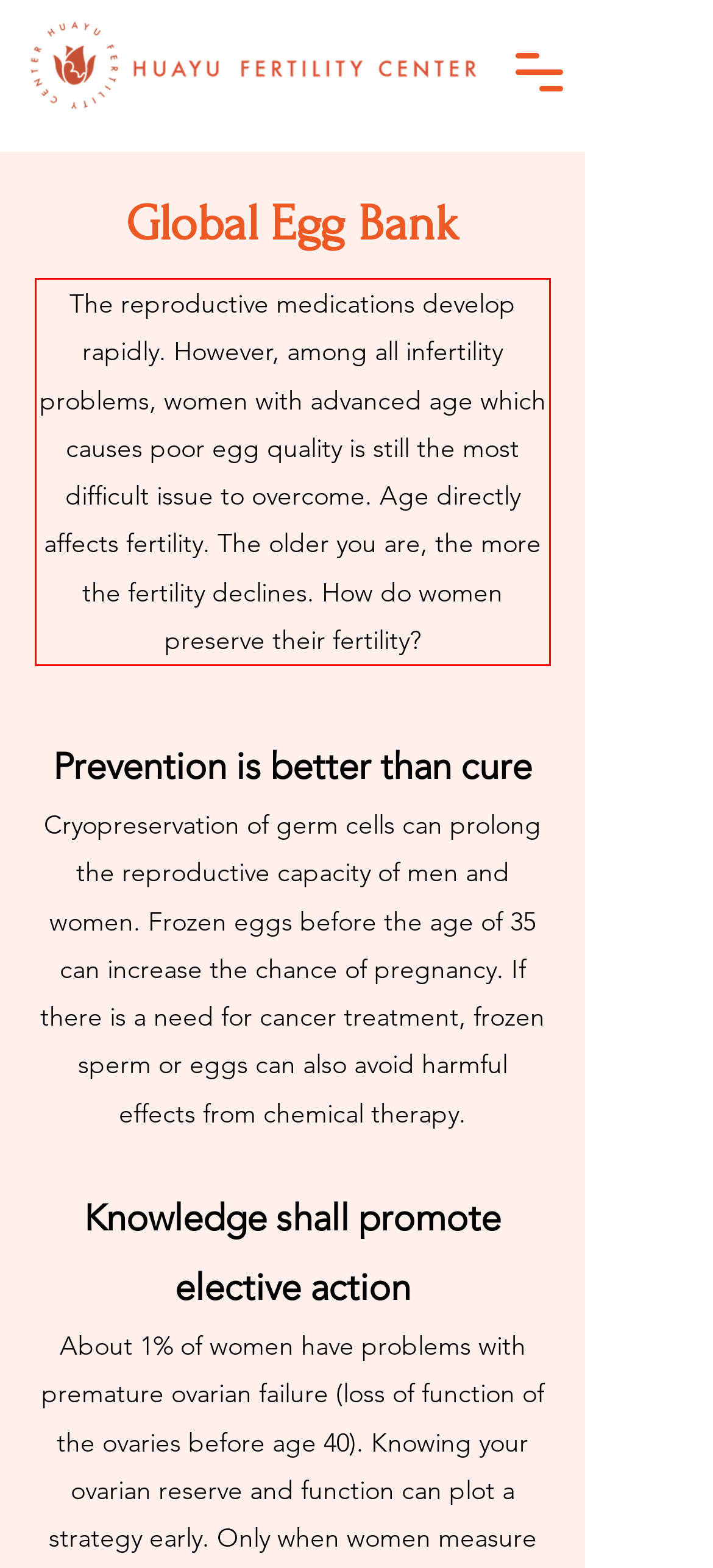You have a screenshot of a webpage with a red bounding box. Use OCR to generate the text contained within this red rectangle.

The reproductive medications develop rapidly. However, among all infertility problems, women with advanced age which causes poor egg quality is still the most difficult issue to overcome. Age directly affects fertility. The older you are, the more the fertility declines. How do women preserve their fertility?